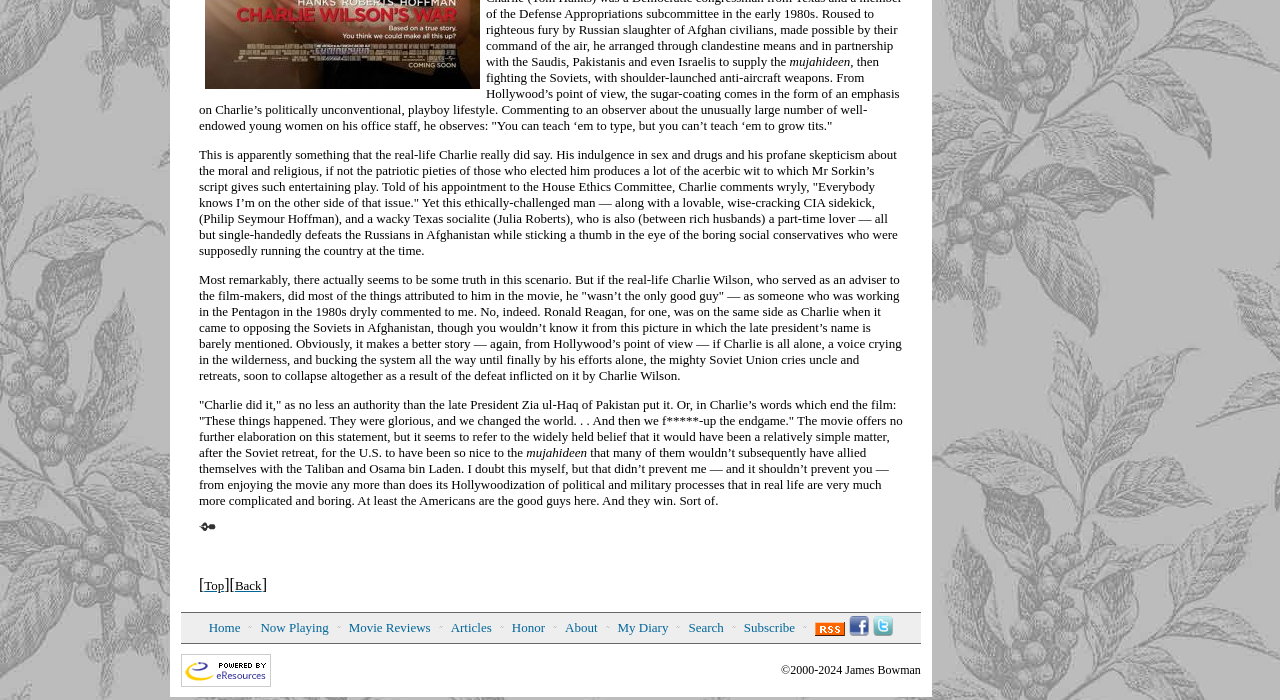Identify the bounding box for the described UI element. Provide the coordinates in (top-left x, top-left y, bottom-right x, bottom-right y) format with values ranging from 0 to 1: sales@advantage-events.co.uk

None